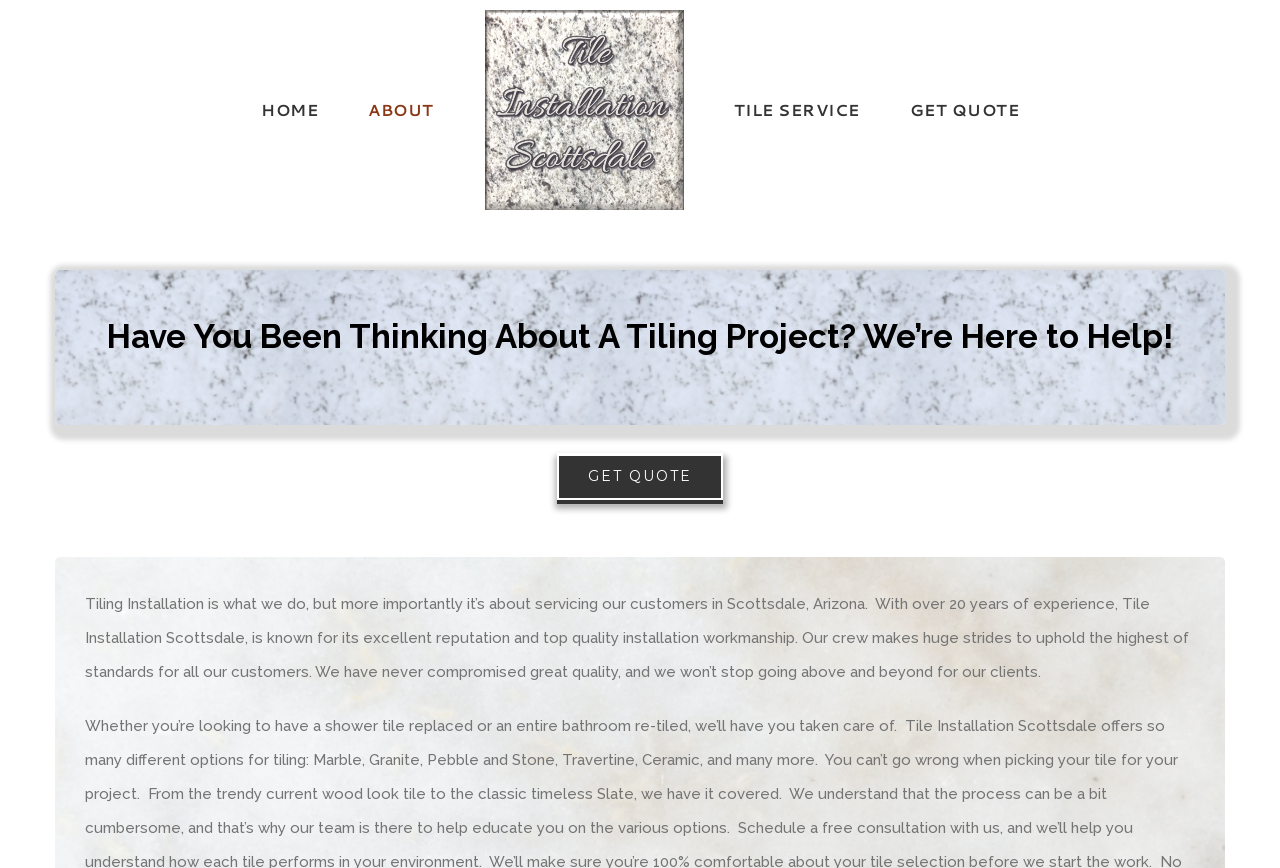Respond with a single word or phrase:
How many years of experience does the company have?

over 20 years